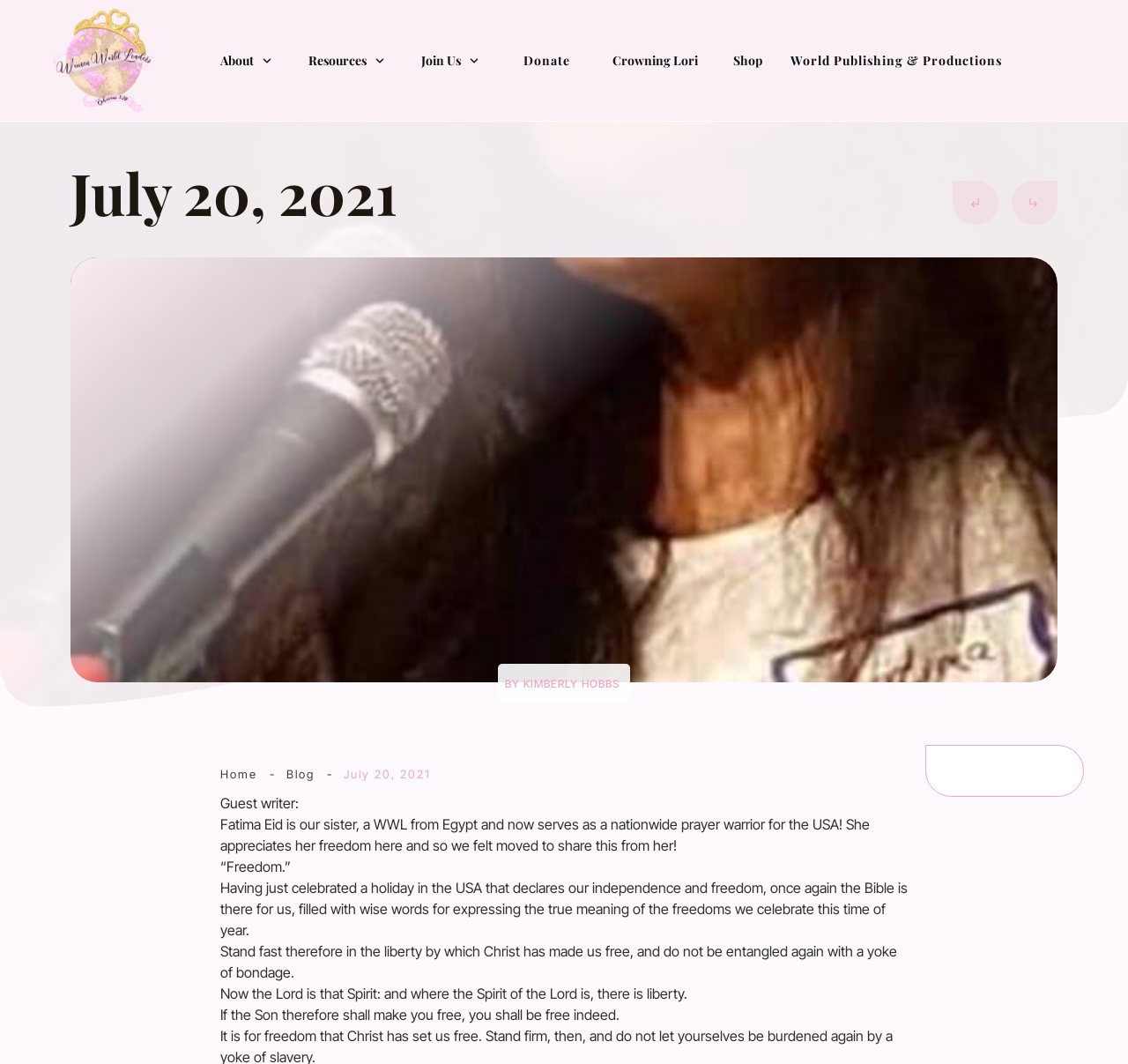Identify the bounding box coordinates of the area you need to click to perform the following instruction: "Click the 'Blog' link".

[0.254, 0.72, 0.279, 0.735]